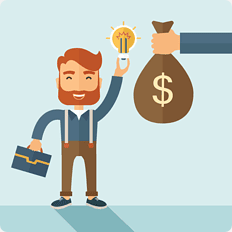Provide a thorough description of the image, including all visible elements.

This illustration depicts a cheerful man with a well-groomed beard and red hair, dressed in a blue shirt with suspenders and brown shoes, symbolizing entrepreneurial spirit or financial ambition. He is holding a light bulb in one hand, representing innovative ideas, and a briefcase in the other, suggesting business acumen. In the background, a hand reaches towards him, offering a large bag of money marked with a dollar sign, indicating the potential for financial success or investment opportunities. The light blue background adds a friendly and motivational tone, capturing the essence of seeking loans or financial support. This image aligns with themes of loans with collateral, showcasing the journey toward securing funding.